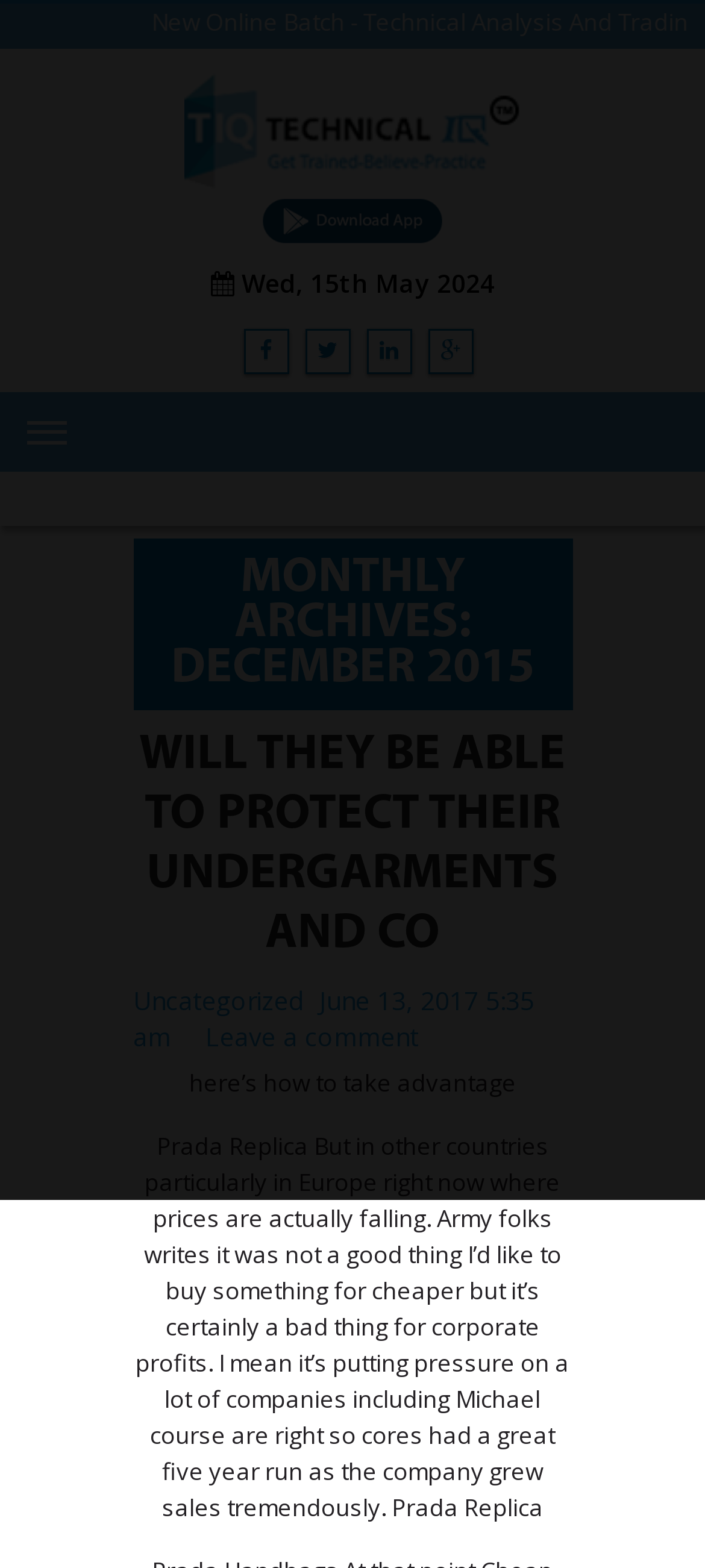Locate the bounding box of the UI element described in the following text: "Properitory Desk Setup".

[0.038, 0.634, 0.962, 0.669]